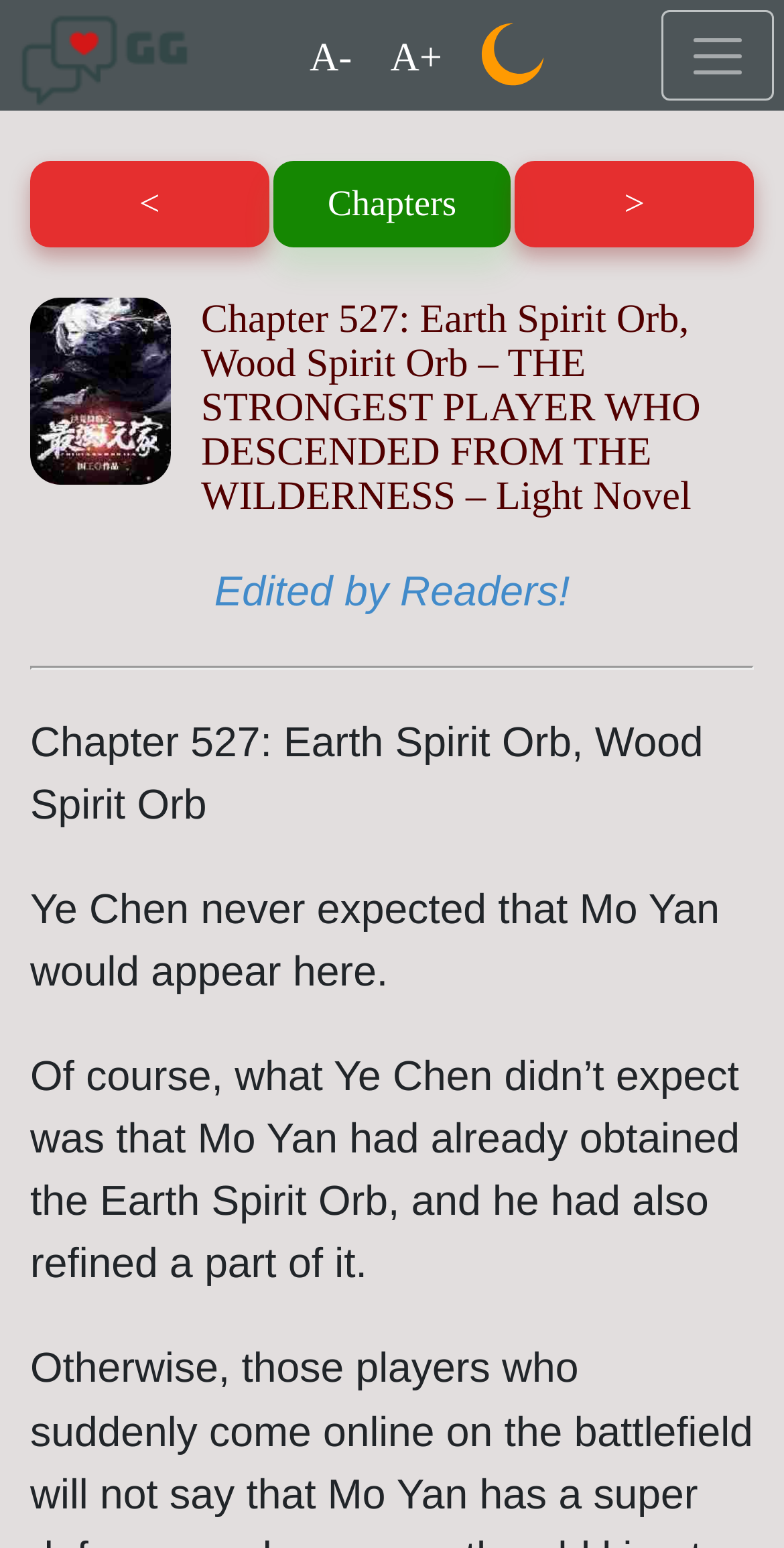Answer the question below with a single word or a brief phrase: 
Is the navigation menu expanded?

no